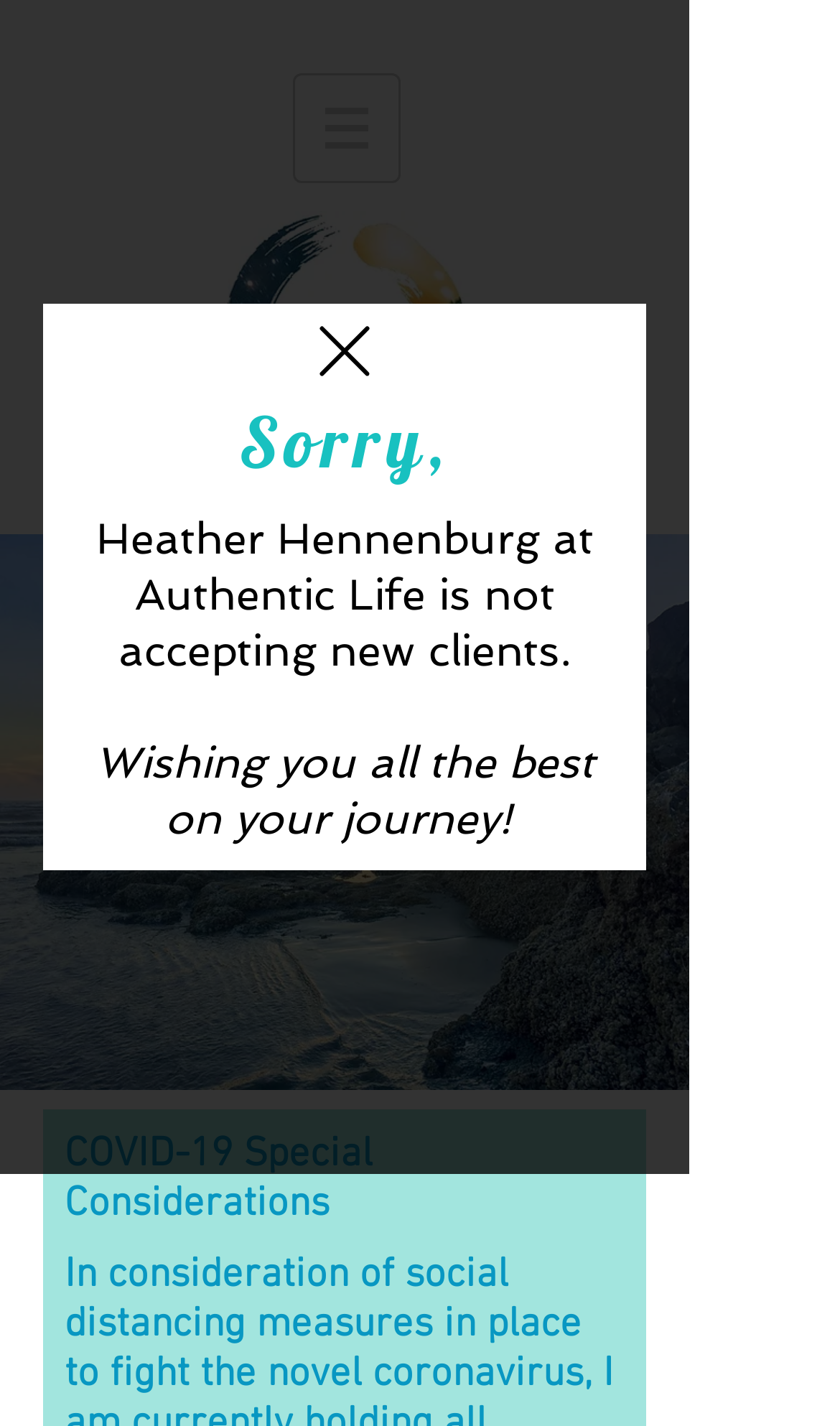What is the purpose of the button?
Please provide a single word or phrase in response based on the screenshot.

Back to site